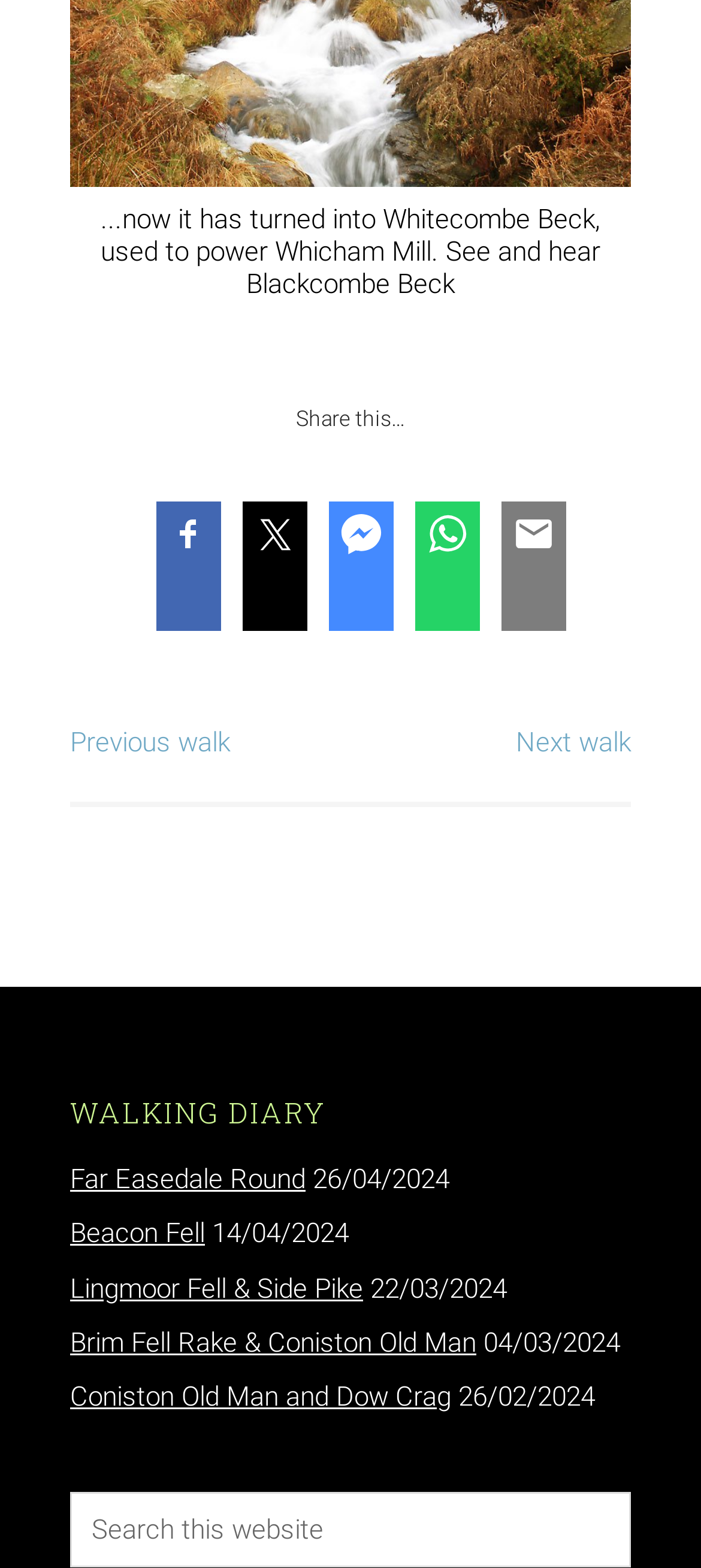From the screenshot, find the bounding box of the UI element matching this description: "parent_node: Comment * name="comment"". Supply the bounding box coordinates in the form [left, top, right, bottom], each a float between 0 and 1.

None